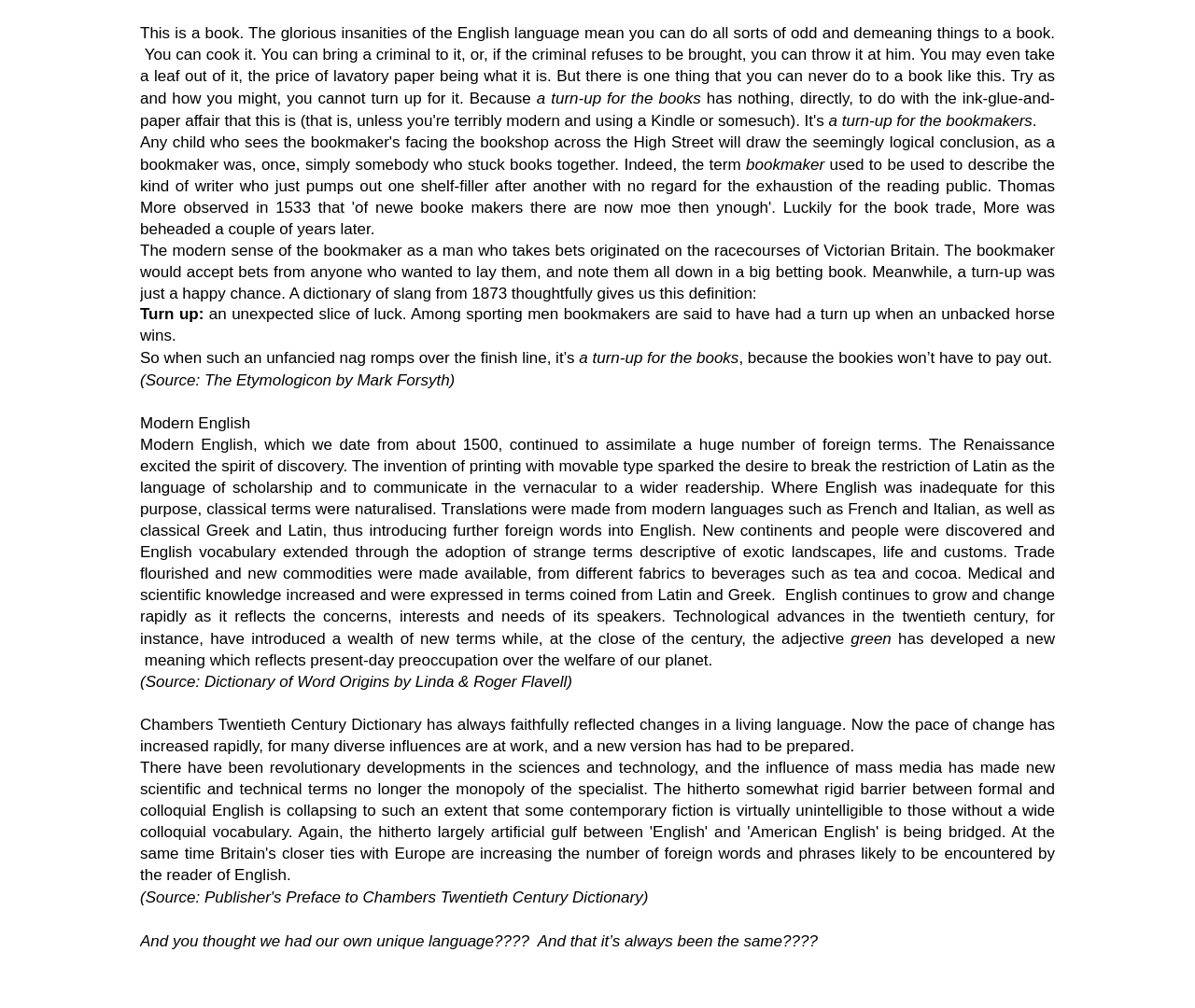What is the tone of the final sentence of the text?
Please elaborate on the answer to the question with detailed information.

The final sentence, 'And you thought we had our own unique language???? And that it’s always been the same????', is written in a humorous tone, implying that the reader may have had misconceptions about the English language and its history.